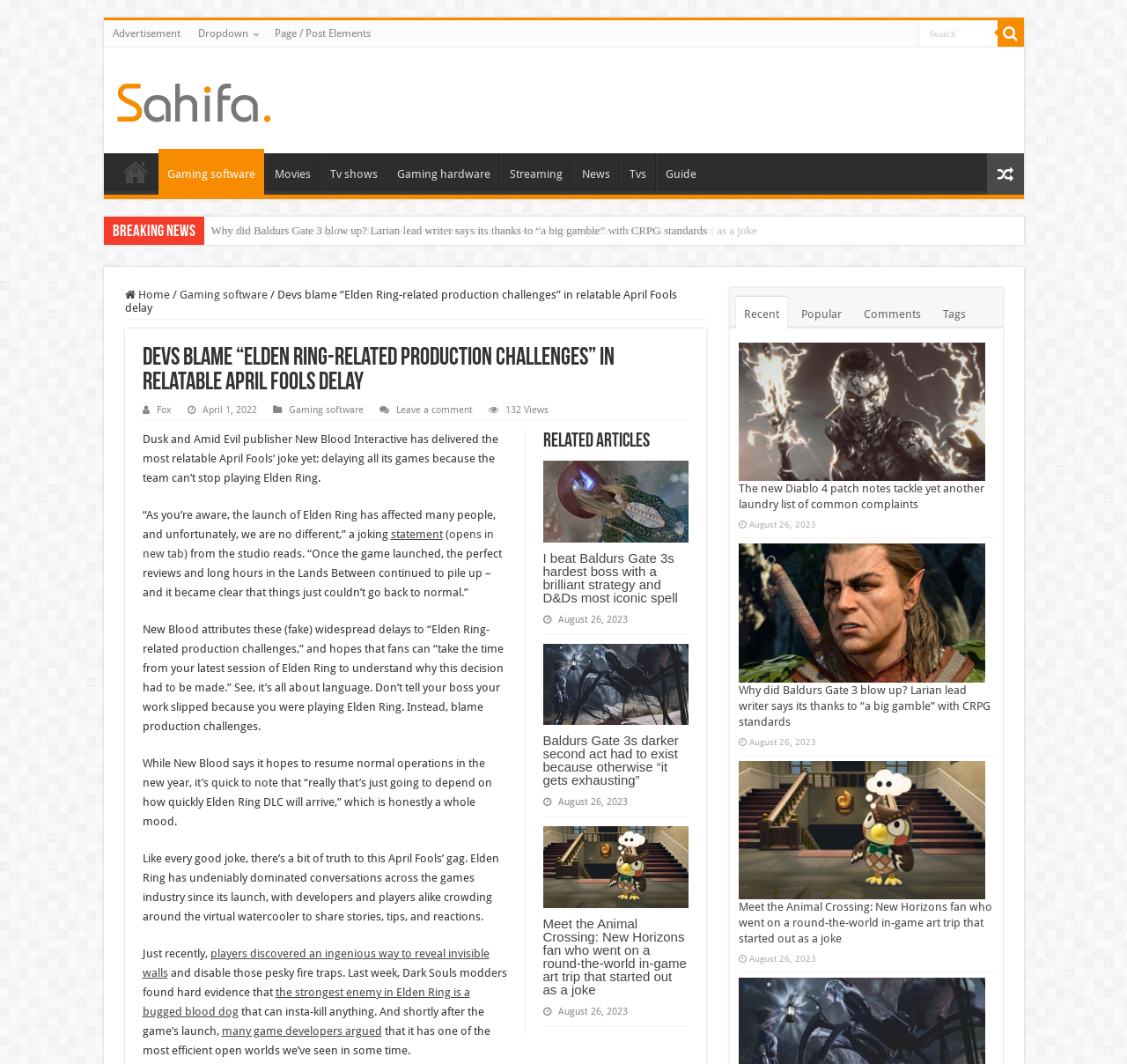Determine the bounding box coordinates of the UI element that matches the following description: "Tv shows". The coordinates should be four float numbers between 0 and 1 in the format [left, top, right, bottom].

[0.284, 0.144, 0.343, 0.179]